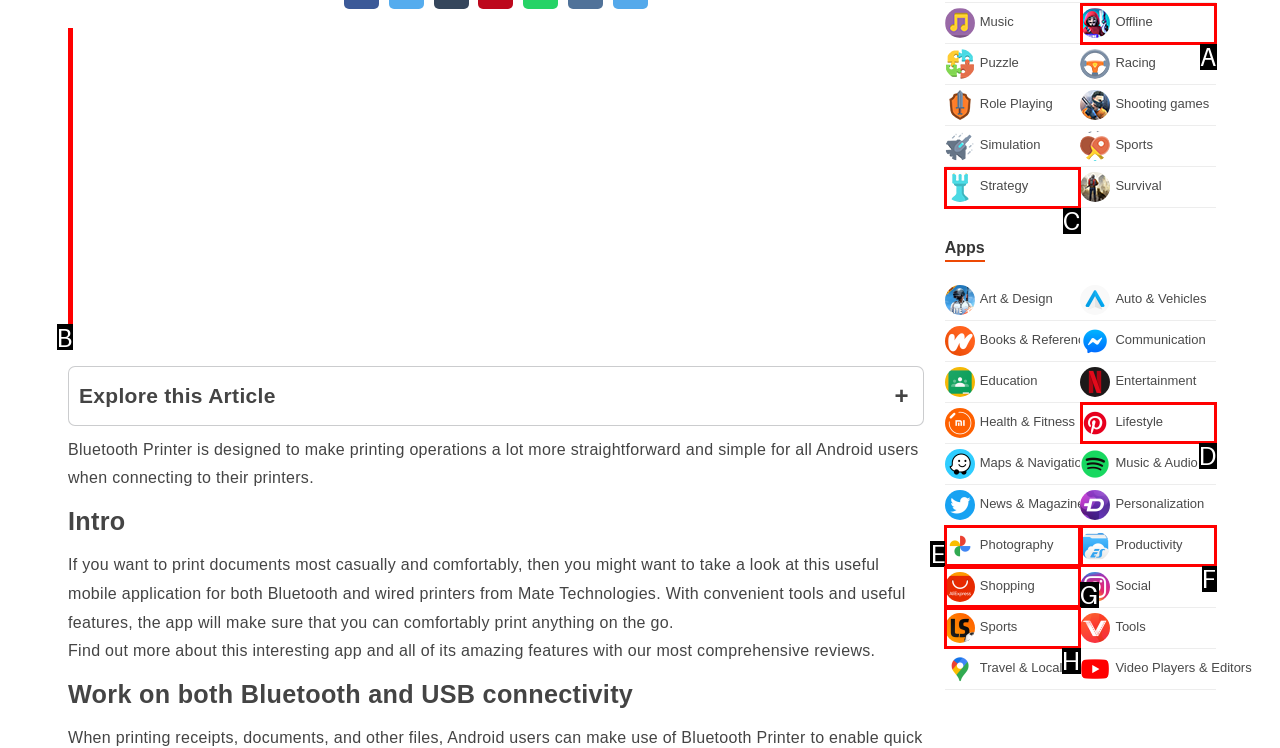Select the letter of the UI element that best matches: 简体中文
Answer with the letter of the correct option directly.

None